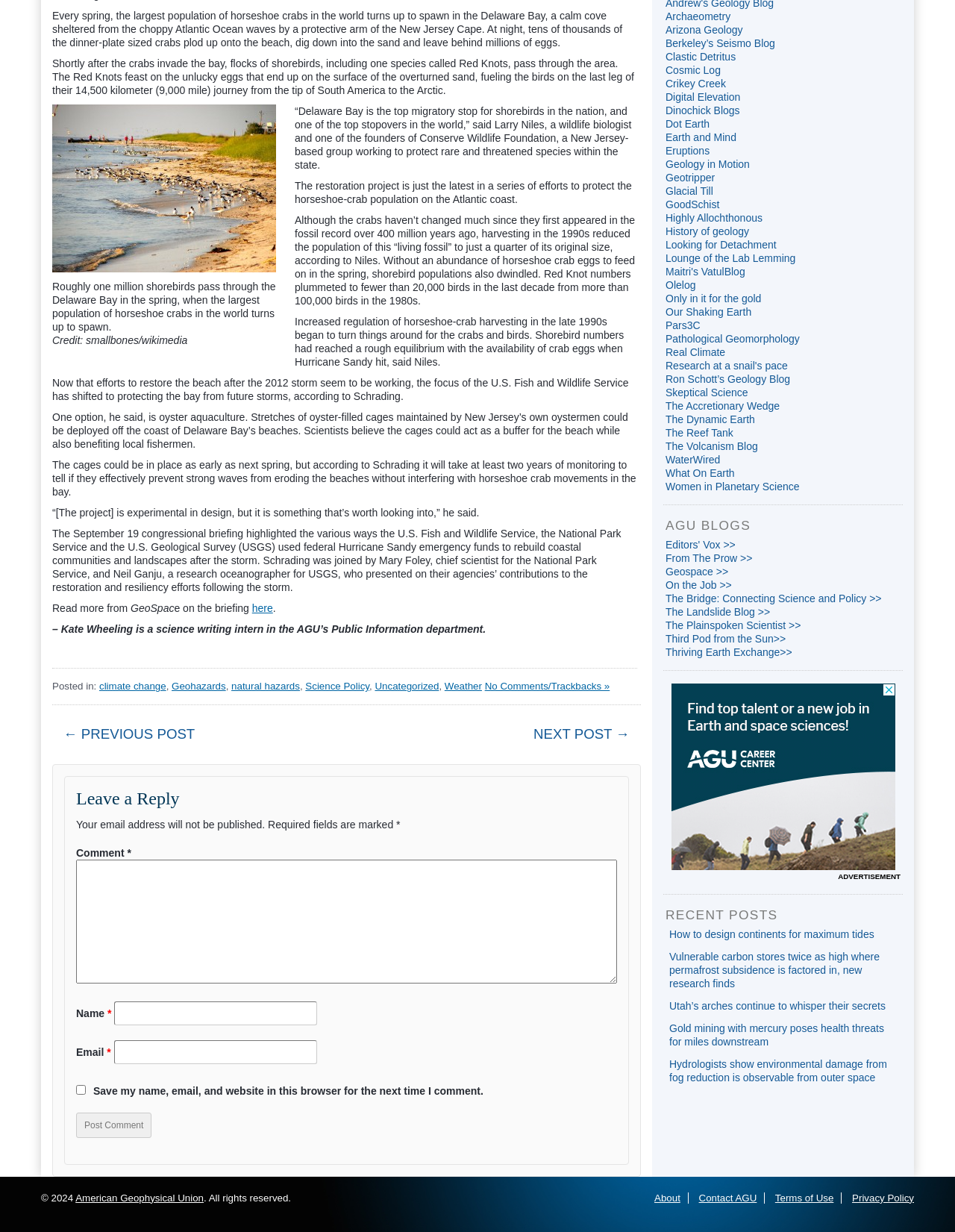Find the bounding box coordinates of the clickable area that will achieve the following instruction: "Post a comment".

[0.08, 0.903, 0.159, 0.924]